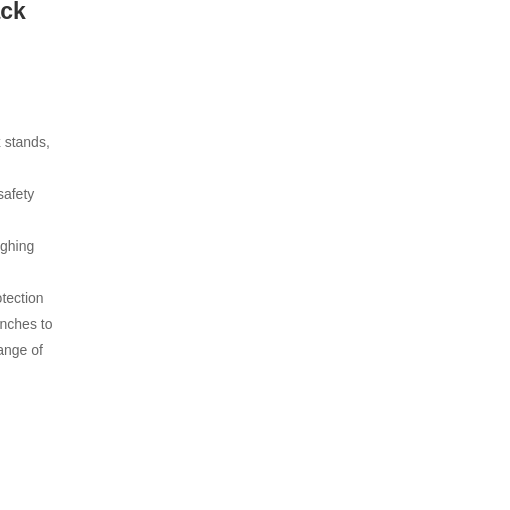Craft a detailed explanation of the image.

The image features the **Torin 2Ton Service Jack**, which is part of a combo kit that includes a 2-ton trolley jack, two 2-ton jack stands, and a convenient blow mold carrying case for easy storage. This powerful trolley jack is designed for versatility and durability, catering to a wide range of vehicles. It includes essential features such as a 360-degree rotating saddle, a positive locking safety release handle, and rear swivel casters. 

Safety is prioritized with an integrated overload protection valve, ensuring that the jack does not lift beyond its weight capacity. The accompanying jack stands incorporate an automatic locking pawl and tooth design to provide additional security, and both the trolley jack and jack stands are rated for up to 4,000 pounds. With a lifting range of 5.5 inches to 13.4 inches for the jack and support range of 10.8 inches to 16.5 inches for the stands, this tool set is essential for those requiring reliable lifting solutions for automotive maintenance.